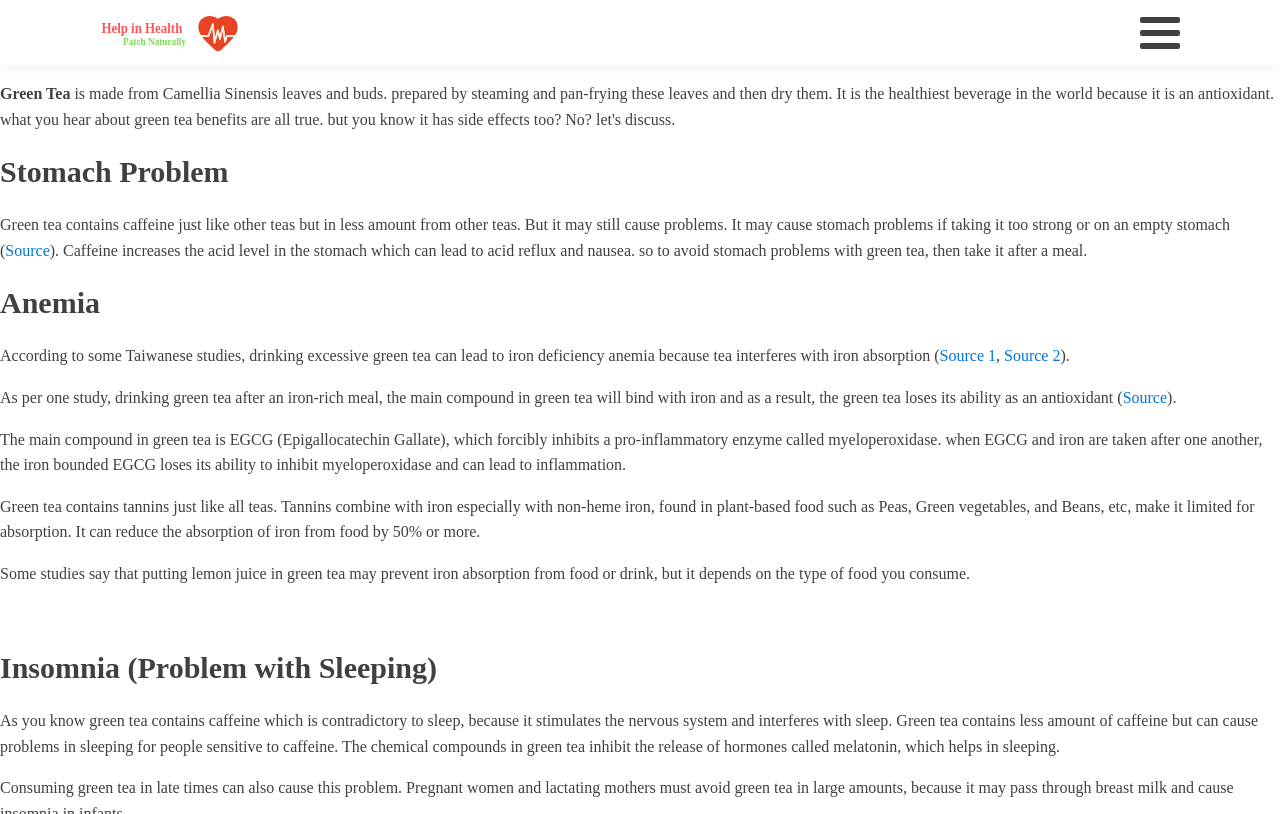Illustrate the webpage's structure and main components comprehensively.

The webpage is about the health effects of green tea, specifically discussing its potential drawbacks. At the top, there is a link to the "Help in Health homepage" accompanied by an image. Below this, the title "Green Tea" is displayed prominently.

The main content of the page is divided into three sections, each with a heading: "Stomach Problem", "Anemia", and "Insomnia (Problem with Sleeping)". 

In the "Stomach Problem" section, there is a paragraph of text explaining how green tea can cause stomach problems if consumed too strongly or on an empty stomach. This is followed by a link to a source and another paragraph discussing how caffeine in green tea can lead to acid reflux and nausea.

The "Anemia" section consists of two paragraphs of text, with links to sources, discussing how excessive green tea consumption can lead to iron deficiency anemia. The text explains how the compounds in green tea can interfere with iron absorption, especially when consumed with iron-rich meals.

The "Insomnia (Problem with Sleeping)" section has a single paragraph of text, explaining how the caffeine in green tea can interfere with sleep, especially for people sensitive to caffeine. The text also mentions how the chemical compounds in green tea can inhibit the release of melatonin, a hormone that helps with sleep.

Throughout the page, there are several links to sources, which are scattered throughout the text. The overall layout is dense with text, with minimal whitespace between sections.